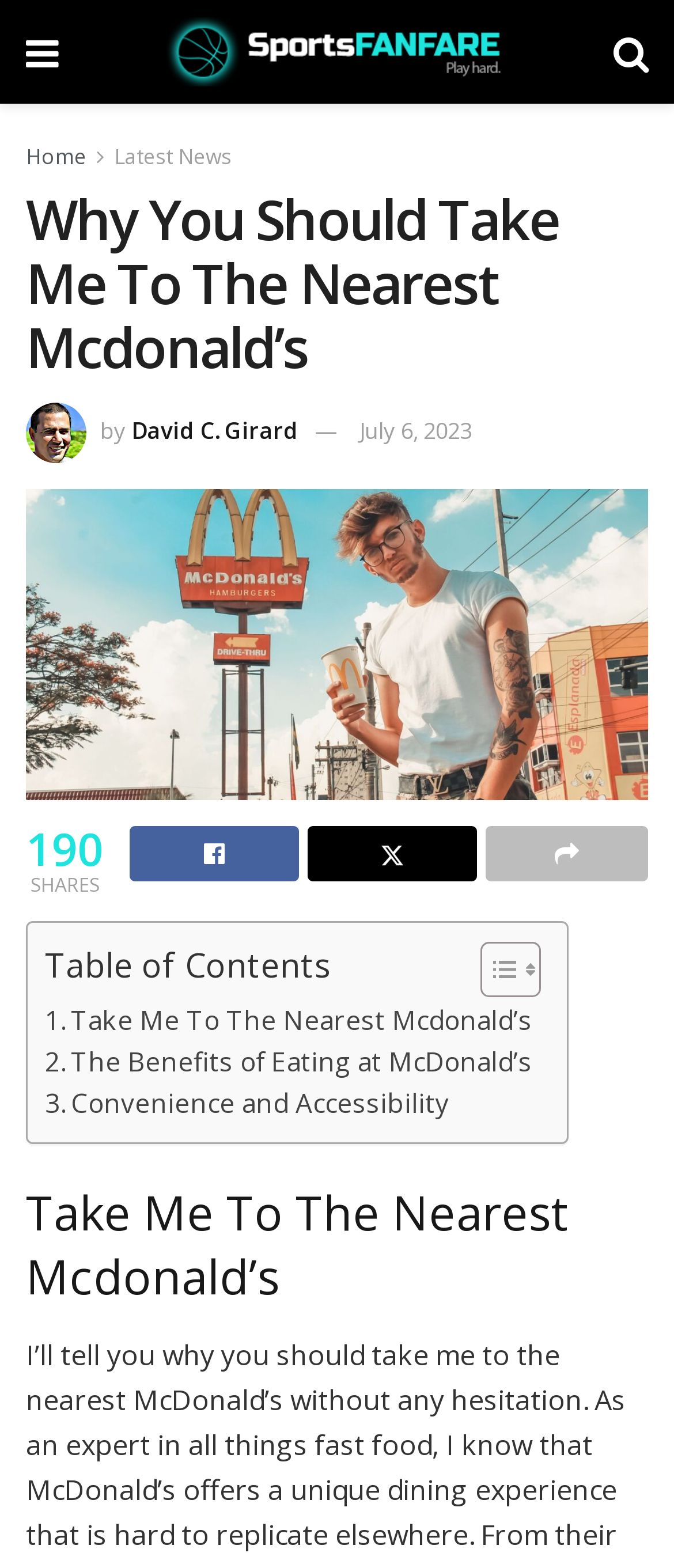Find the bounding box coordinates of the element to click in order to complete the given instruction: "Read the article by David C. Girard."

[0.195, 0.264, 0.444, 0.284]